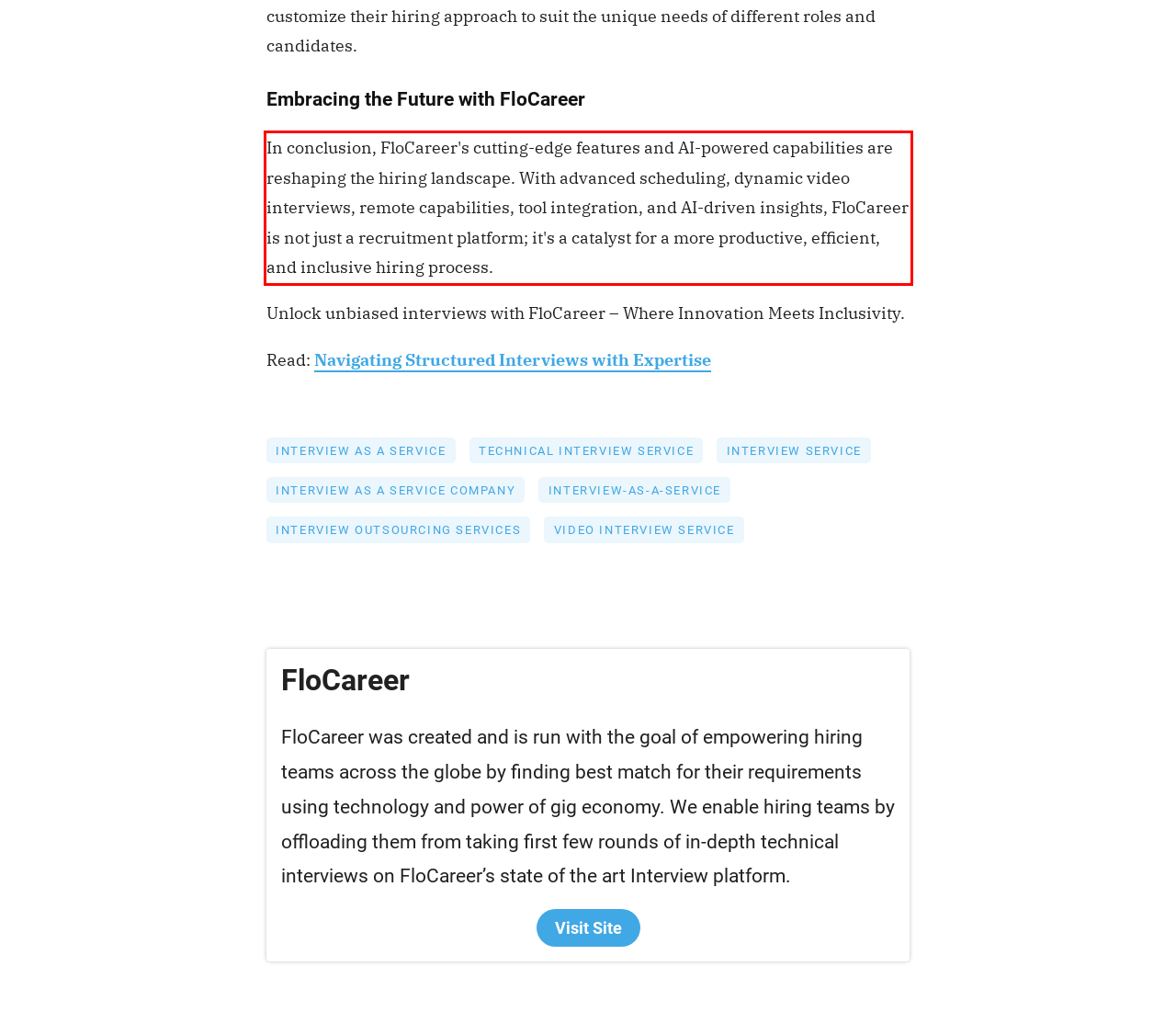Perform OCR on the text inside the red-bordered box in the provided screenshot and output the content.

In conclusion, FloCareer's cutting-edge features and AI-powered capabilities are reshaping the hiring landscape. With advanced scheduling, dynamic video interviews, remote capabilities, tool integration, and AI-driven insights, FloCareer is not just a recruitment platform; it's a catalyst for a more productive, efficient, and inclusive hiring process.